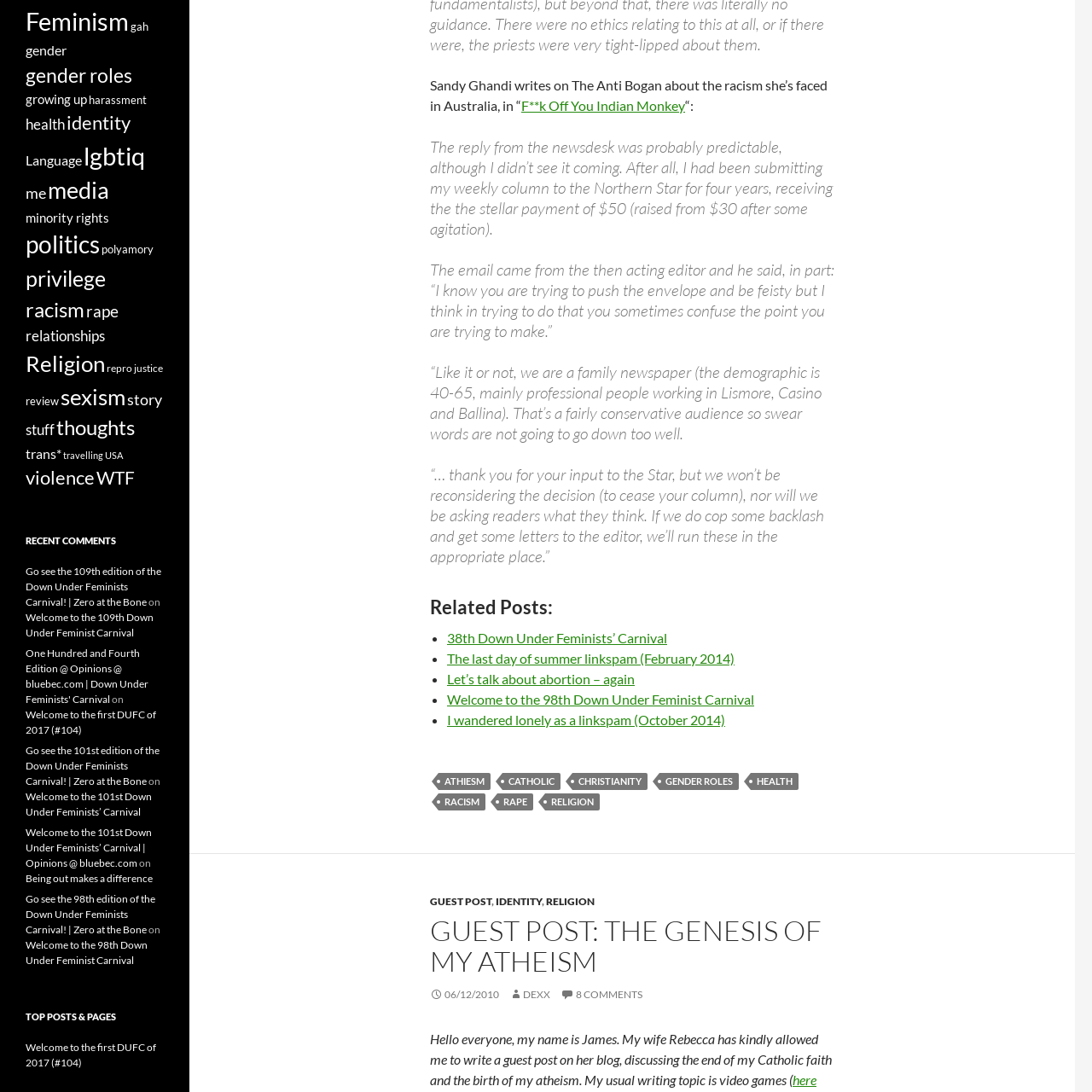Given the description "growing up", provide the bounding box coordinates of the corresponding UI element.

[0.023, 0.084, 0.08, 0.098]